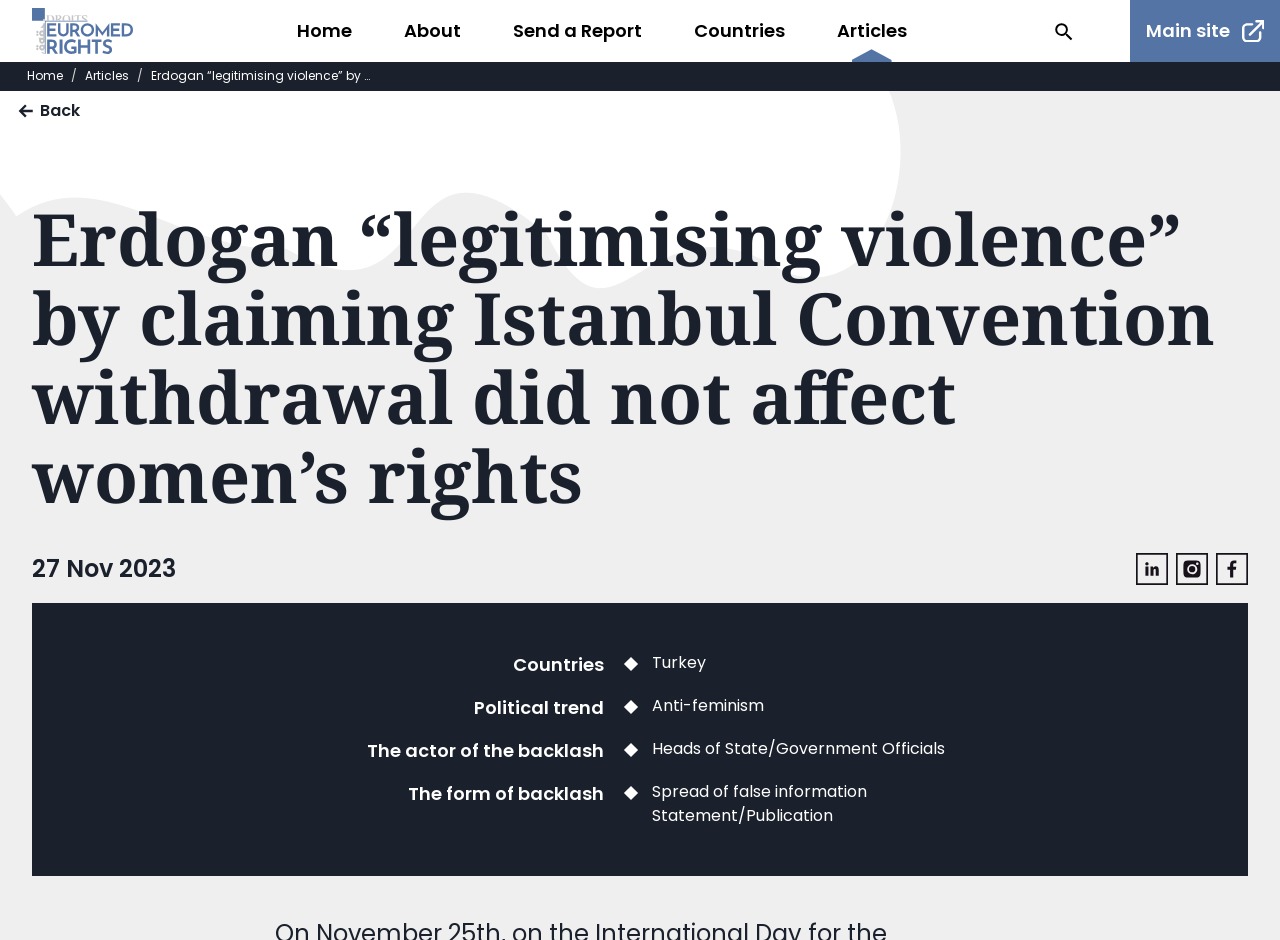Specify the bounding box coordinates for the region that must be clicked to perform the given instruction: "Search for something".

[0.824, 0.02, 0.839, 0.046]